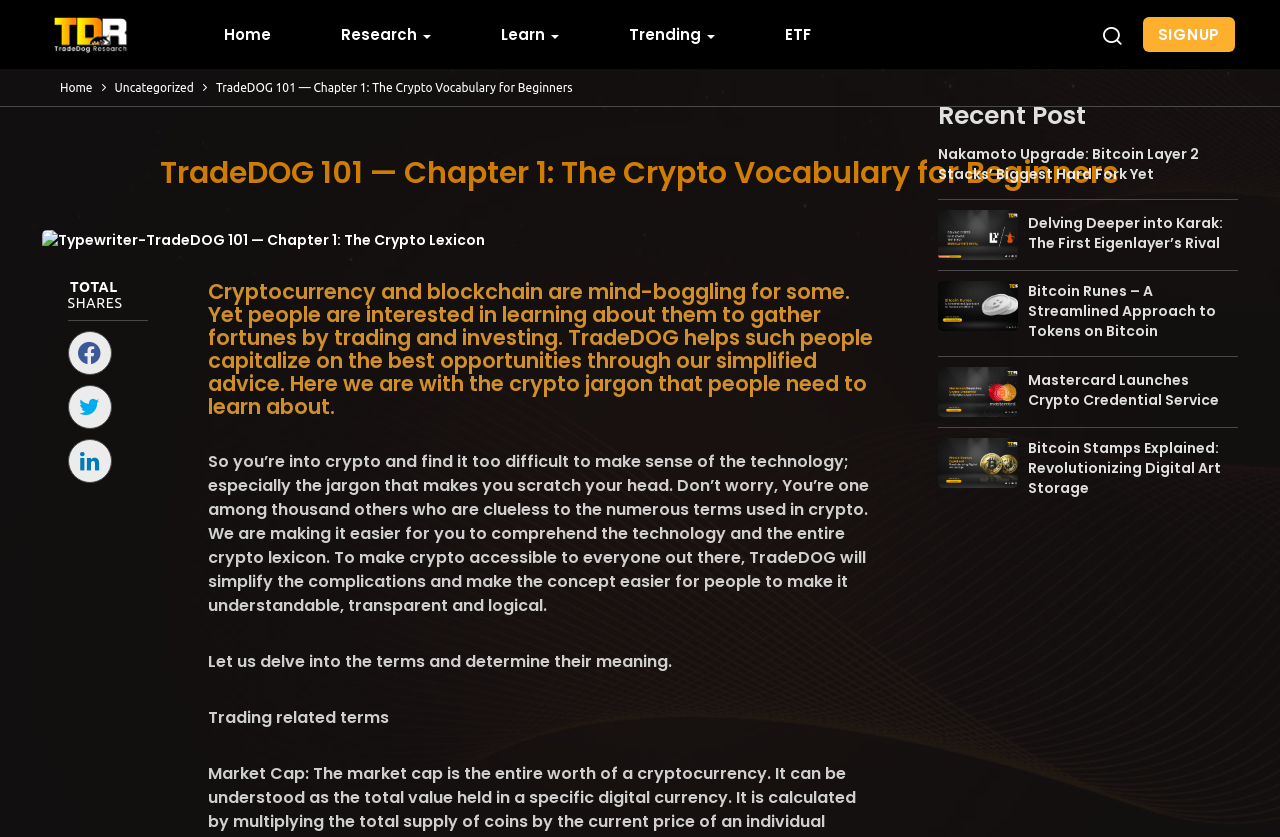Find the bounding box coordinates of the area that needs to be clicked in order to achieve the following instruction: "Read the 'Nakamoto Upgrade: Bitcoin Layer 2 Stacks’ Biggest Hard Fork Yet' article". The coordinates should be specified as four float numbers between 0 and 1, i.e., [left, top, right, bottom].

[0.733, 0.172, 0.967, 0.22]